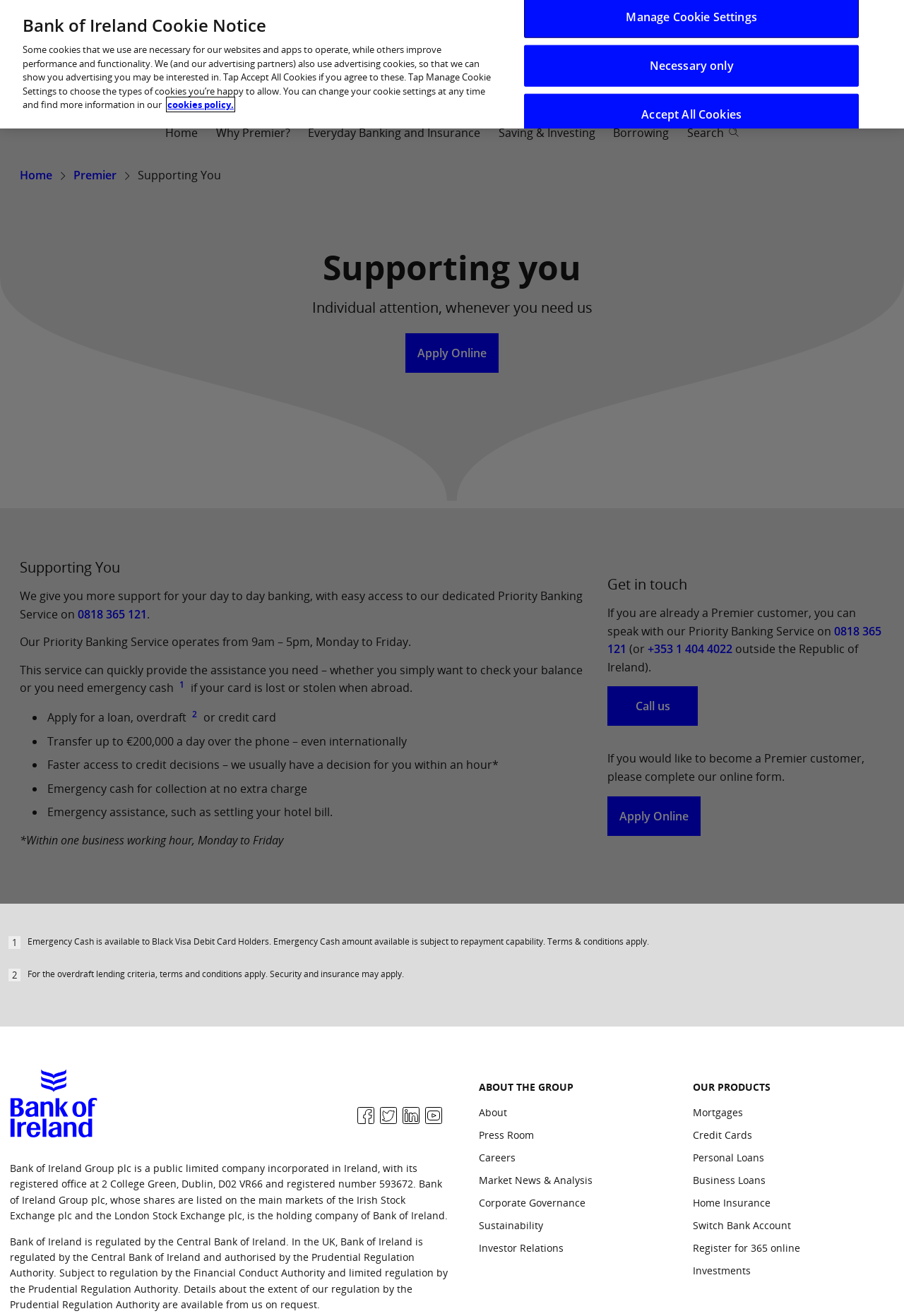Find and provide the bounding box coordinates for the UI element described with: "Apply Online".

[0.672, 0.605, 0.775, 0.635]